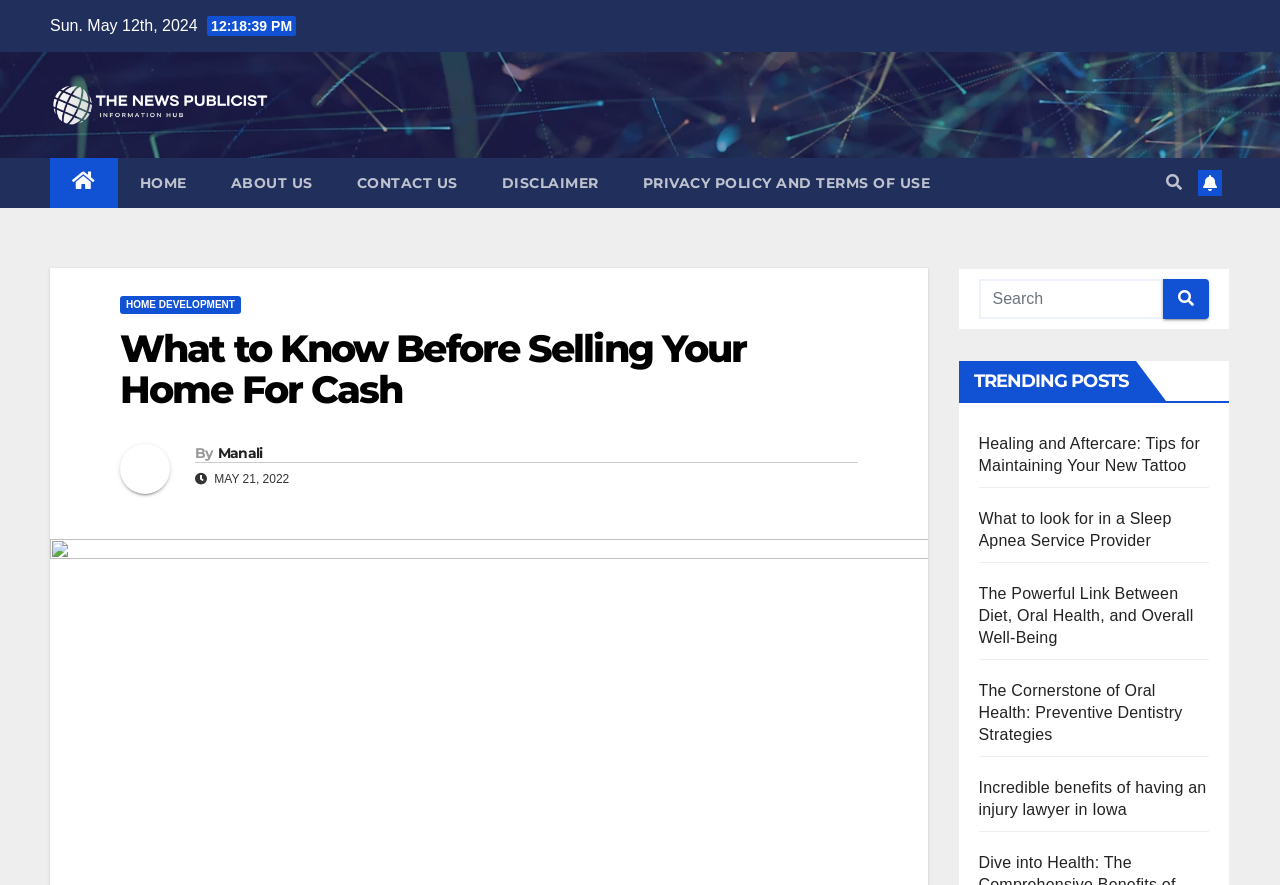Locate the bounding box coordinates of the element to click to perform the following action: 'Click the HOME link'. The coordinates should be given as four float values between 0 and 1, in the form of [left, top, right, bottom].

[0.092, 0.178, 0.163, 0.235]